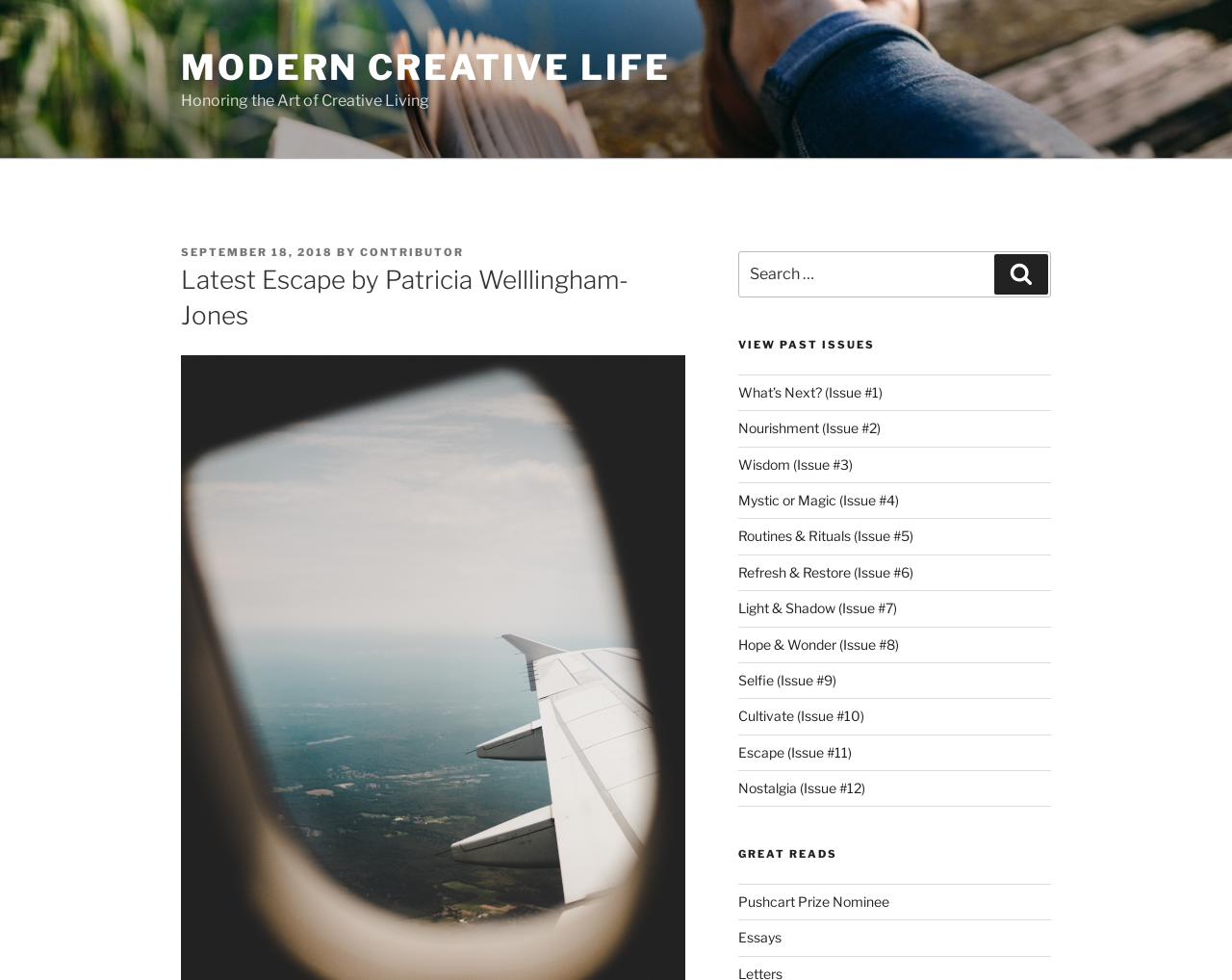Who is the contributor of the latest article?
Kindly offer a detailed explanation using the data available in the image.

I found the contributor's name by looking at the 'BY' section, which is located below the header 'Latest Escape by Patricia Welllingham-Jones'. The contributor's name is specified as 'CONTRIBUTOR'.